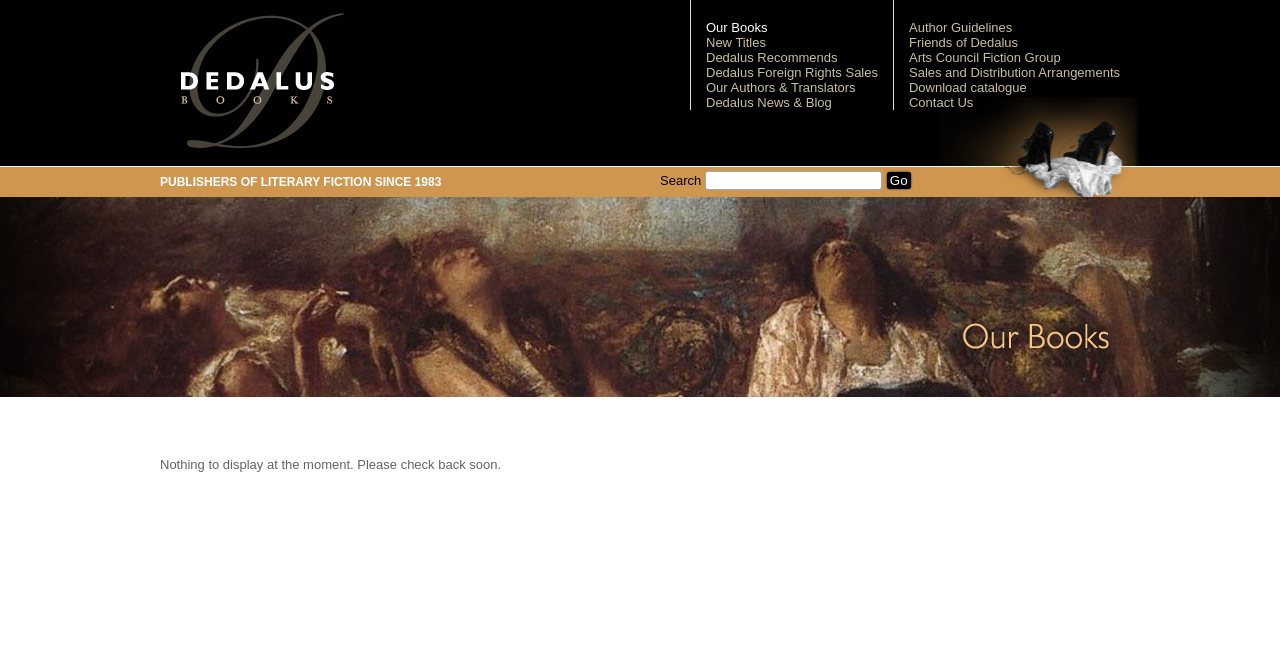Identify the bounding box coordinates of the specific part of the webpage to click to complete this instruction: "Click on the 'Main Page' link".

None